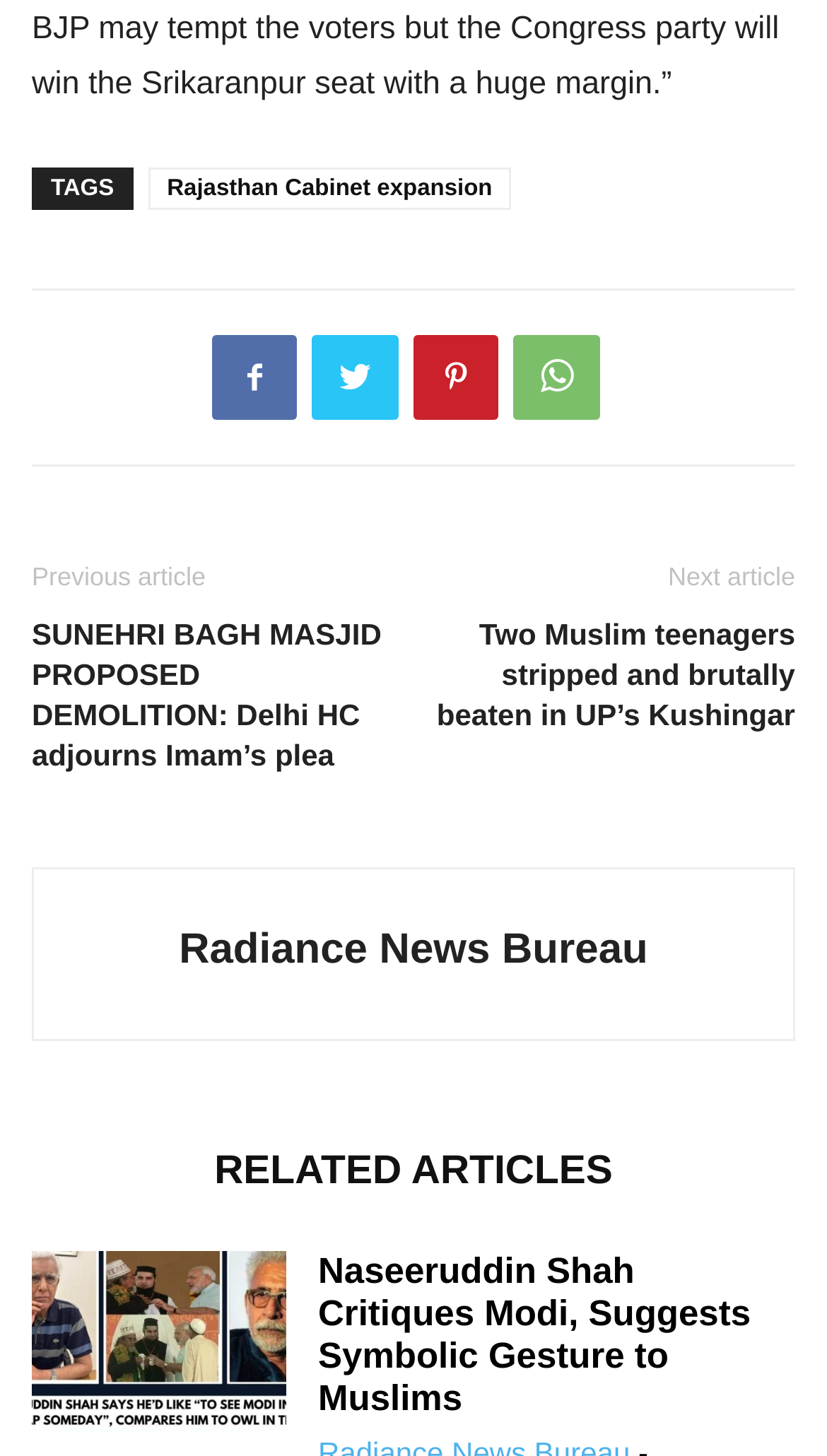Give a succinct answer to this question in a single word or phrase: 
How many social media links are in the footer?

5